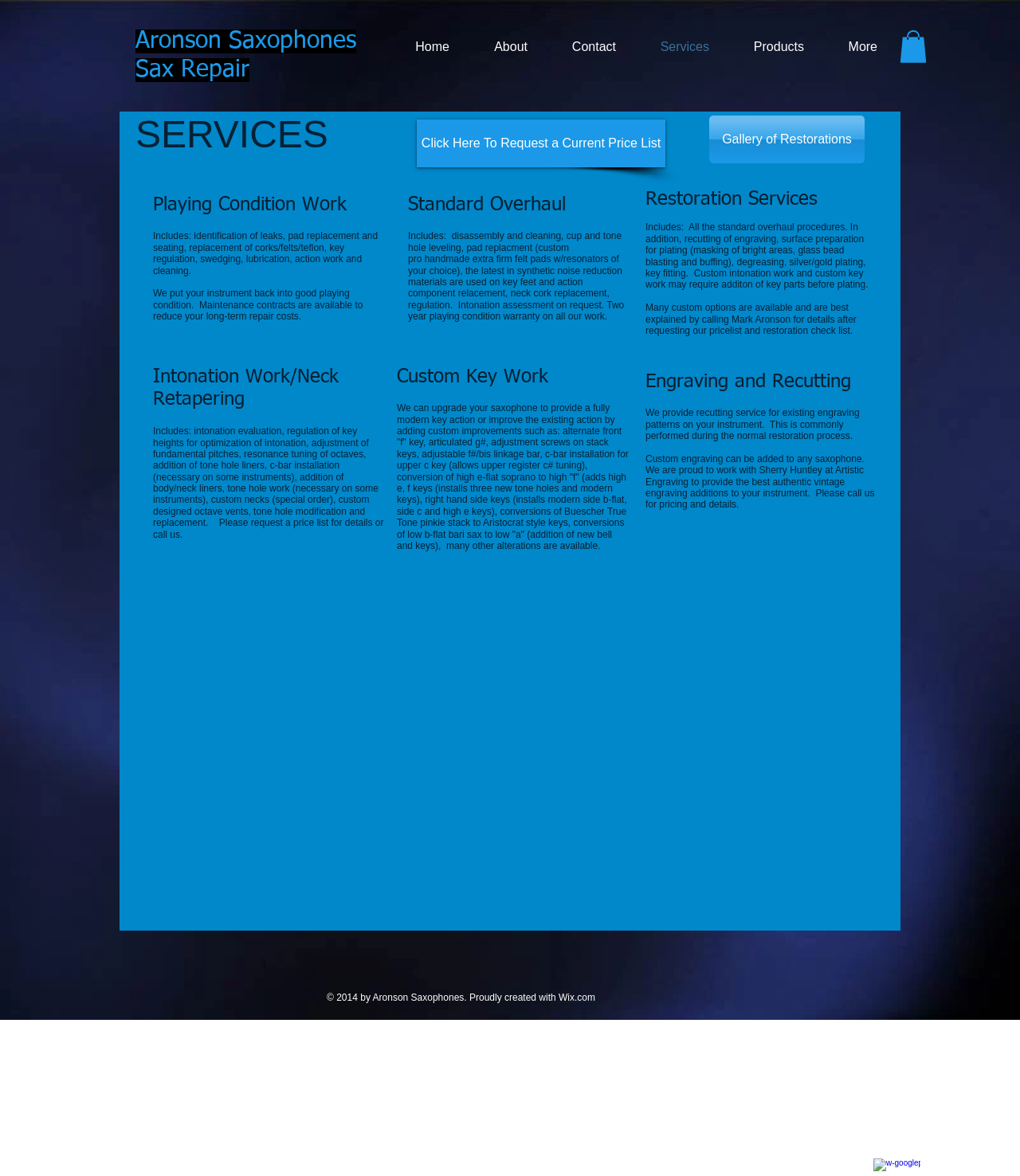Determine the bounding box coordinates of the target area to click to execute the following instruction: "View the 'Gallery of Restorations'."

[0.695, 0.098, 0.848, 0.139]